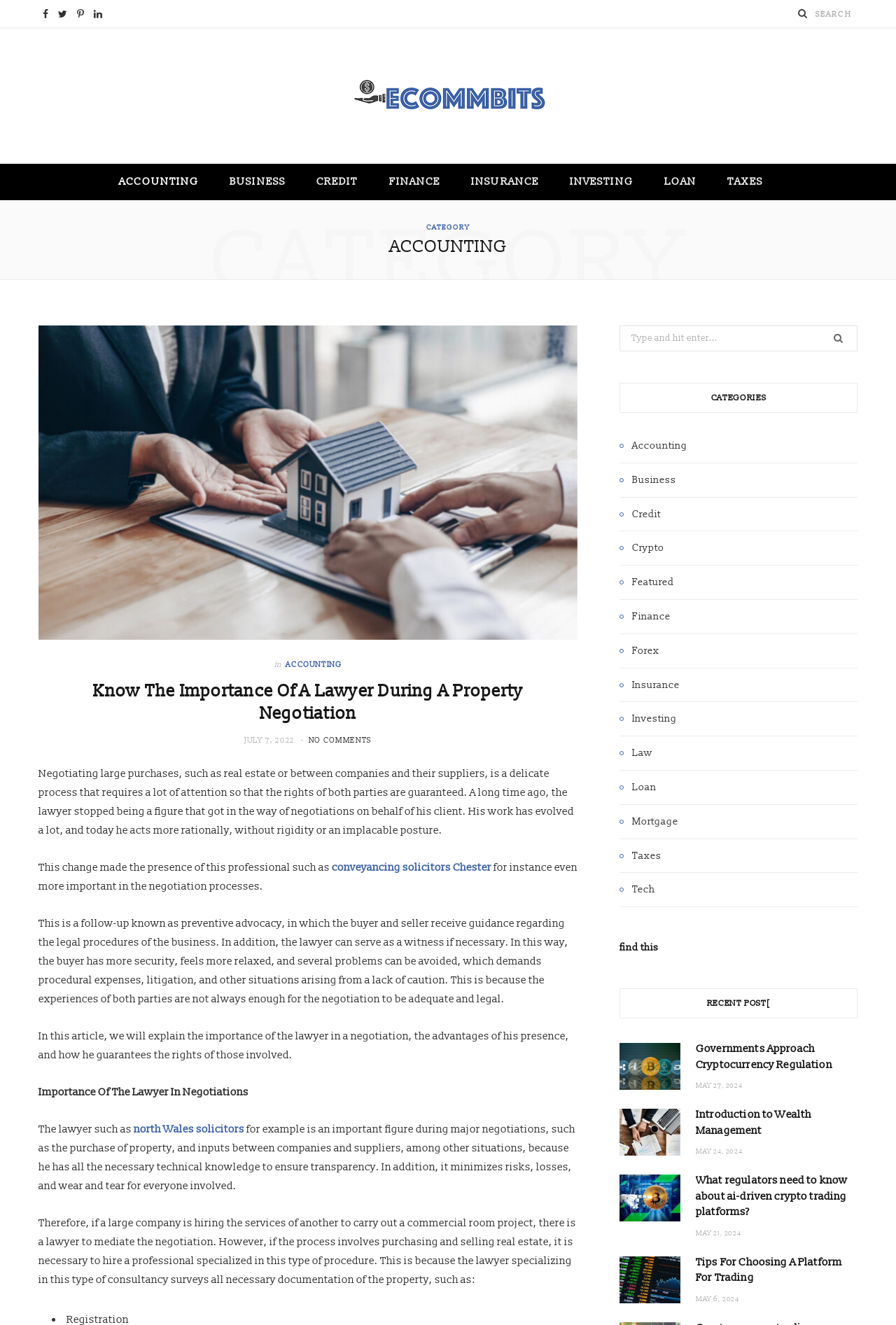What is the purpose of a lawyer in a property negotiation?
Examine the image and provide an in-depth answer to the question.

According to the article, a lawyer's role in a property negotiation is to ensure transparency and minimize risks for all parties involved. This is mentioned in the paragraph that starts with 'This change made the presence of this professional such as...'.